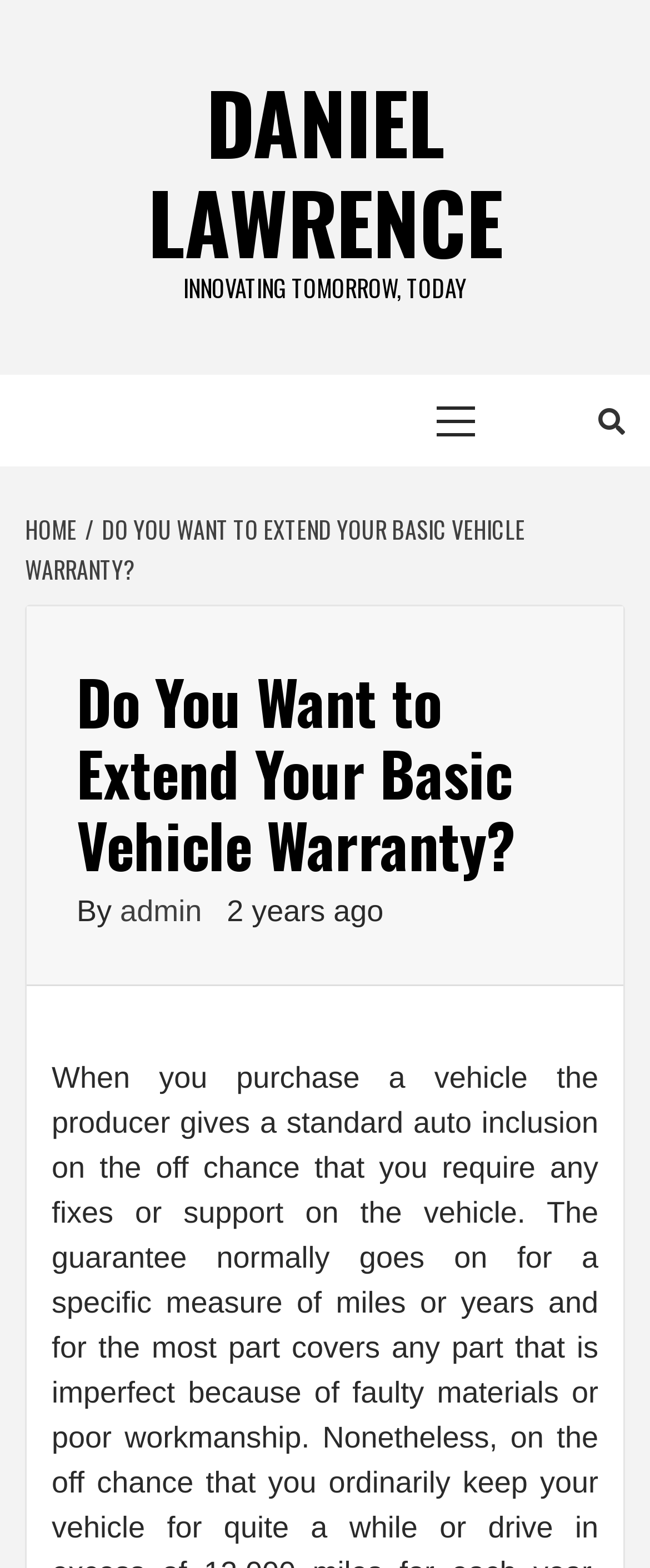What is the first item in the breadcrumb navigation?
Provide a detailed answer to the question using information from the image.

I found the answer by looking at the breadcrumb navigation section, where it says 'HOME' as the first item.